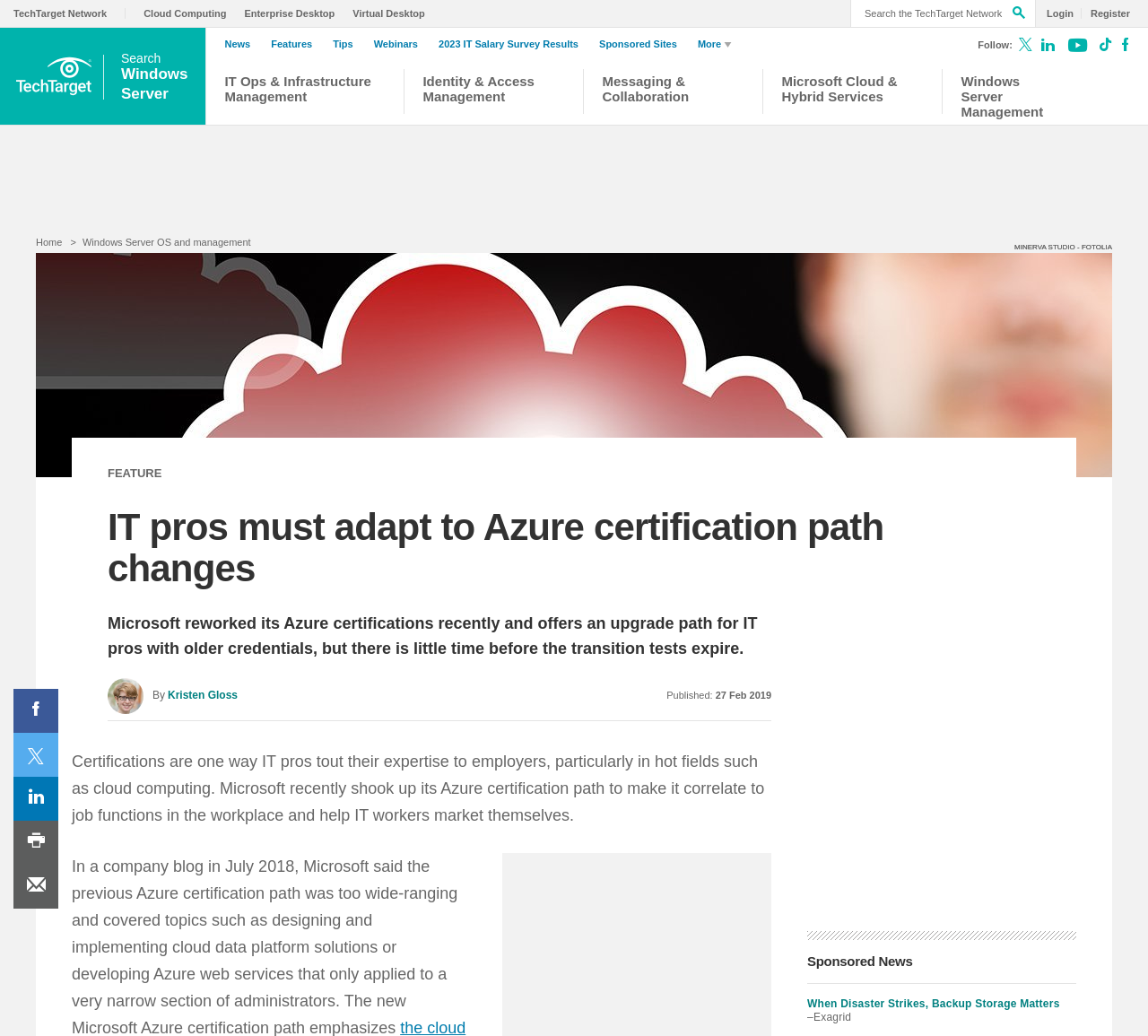Find and generate the main title of the webpage.

IT pros must adapt to Azure certification path changes